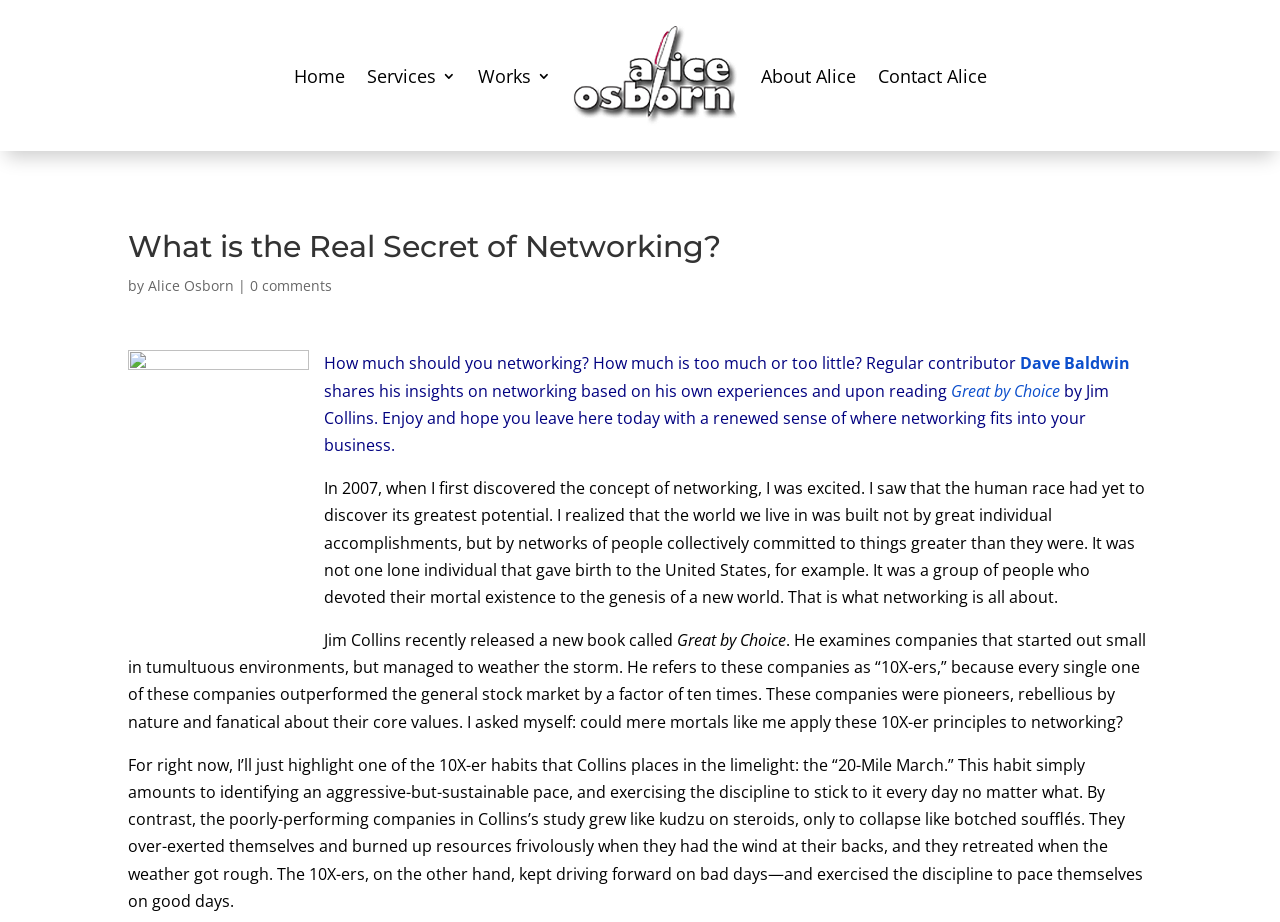What is the name of the book mentioned in the article?
Give a one-word or short phrase answer based on the image.

Great by Choice